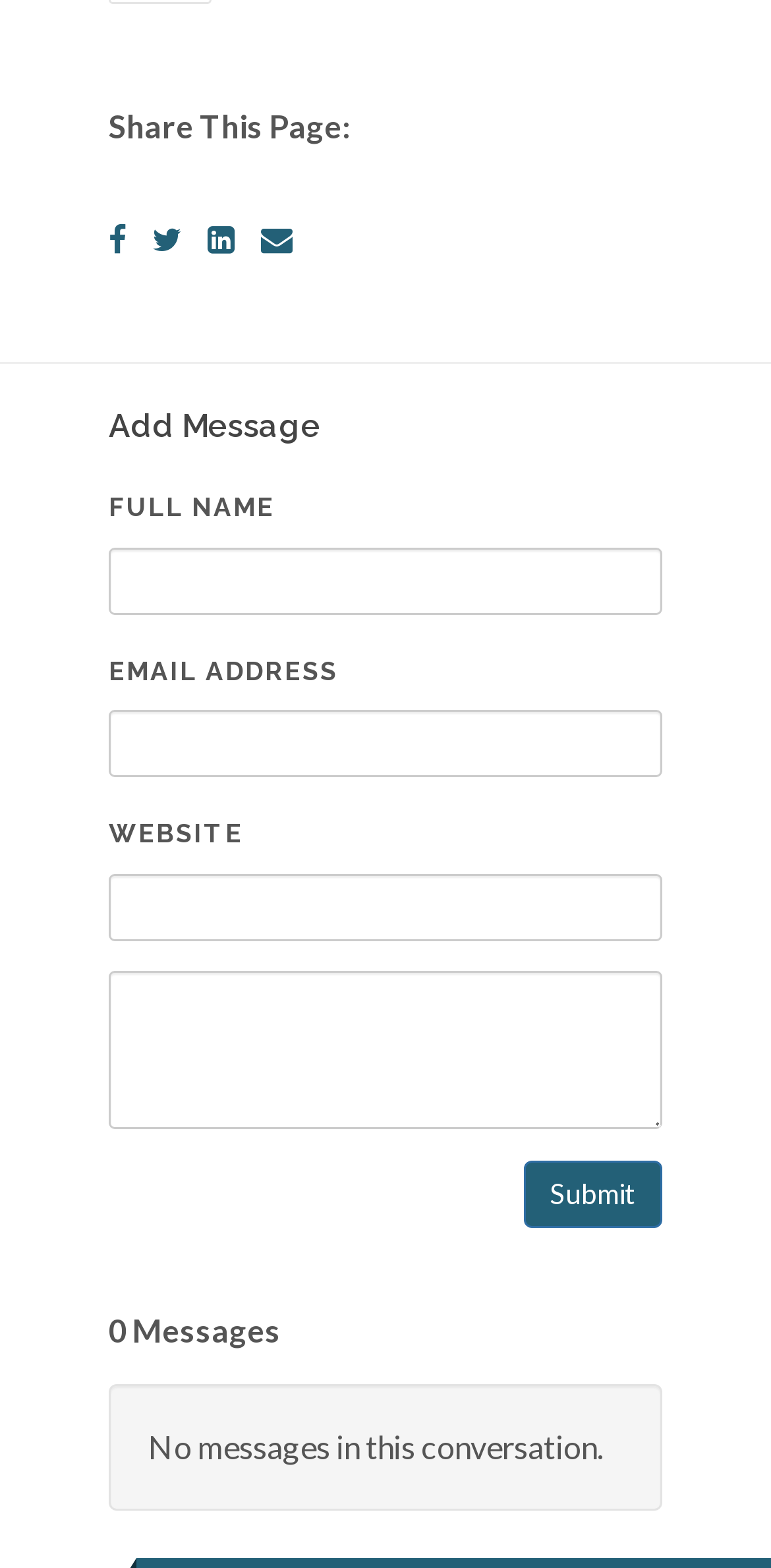Locate the bounding box coordinates of the clickable area needed to fulfill the instruction: "Share this page on Facebook".

[0.141, 0.14, 0.164, 0.164]